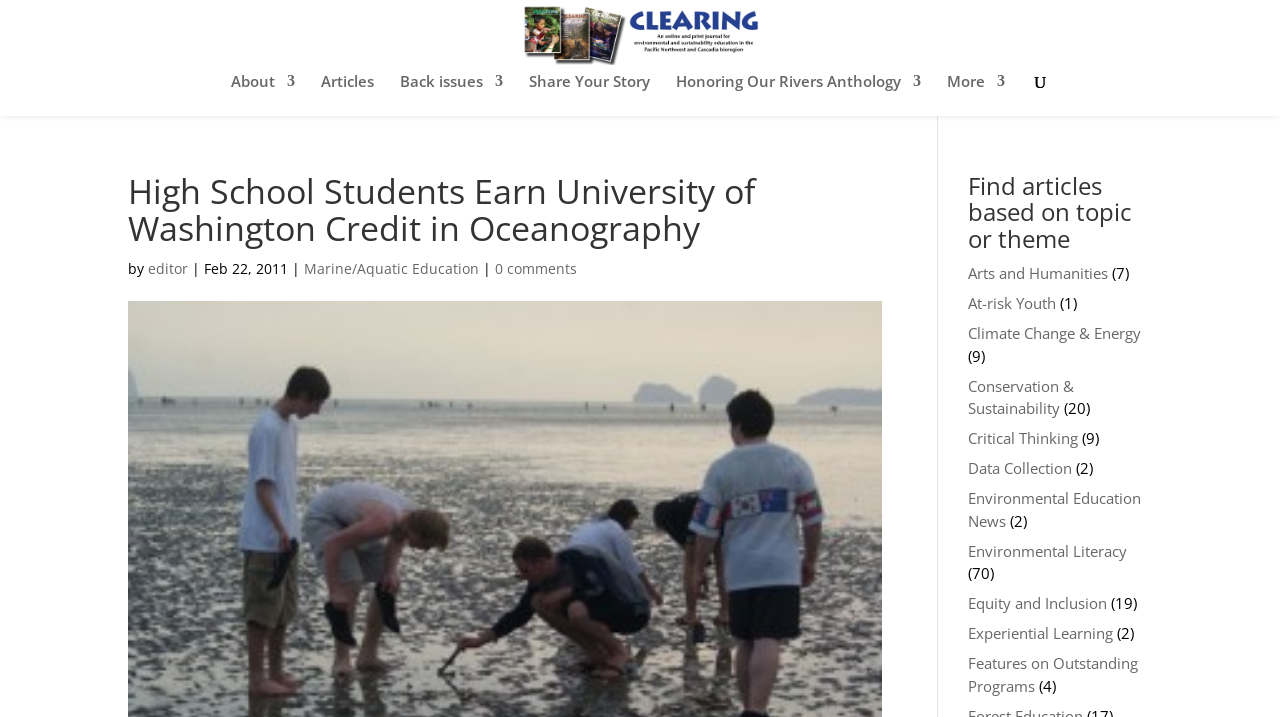Please identify the bounding box coordinates of the region to click in order to complete the given instruction: "Find articles on Environmental Literacy". The coordinates should be four float numbers between 0 and 1, i.e., [left, top, right, bottom].

[0.756, 0.754, 0.881, 0.782]